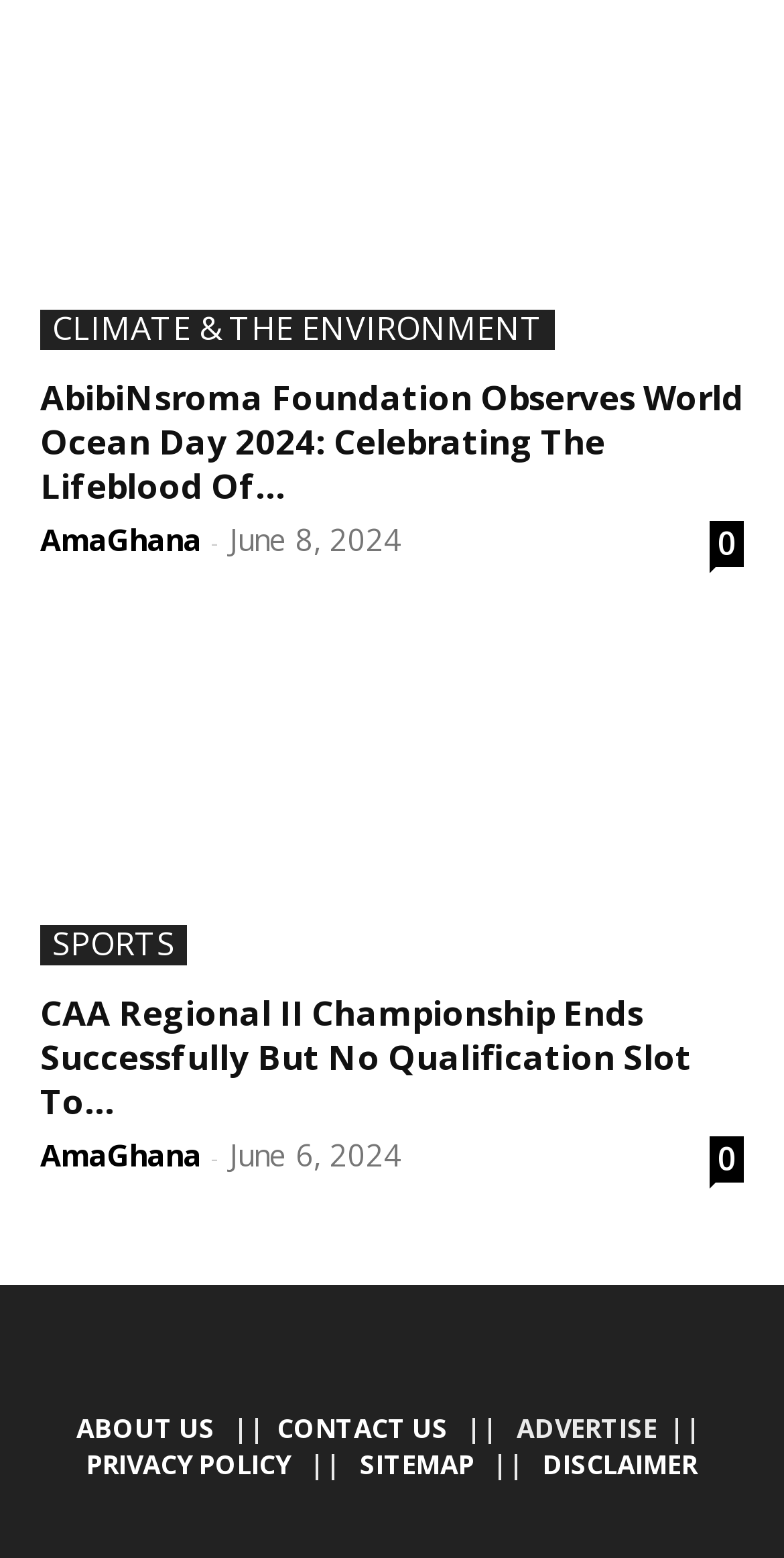Please locate the clickable area by providing the bounding box coordinates to follow this instruction: "Read about AbibiNsroma Foundation Observes World Ocean Day 2024".

[0.051, 0.001, 0.949, 0.224]